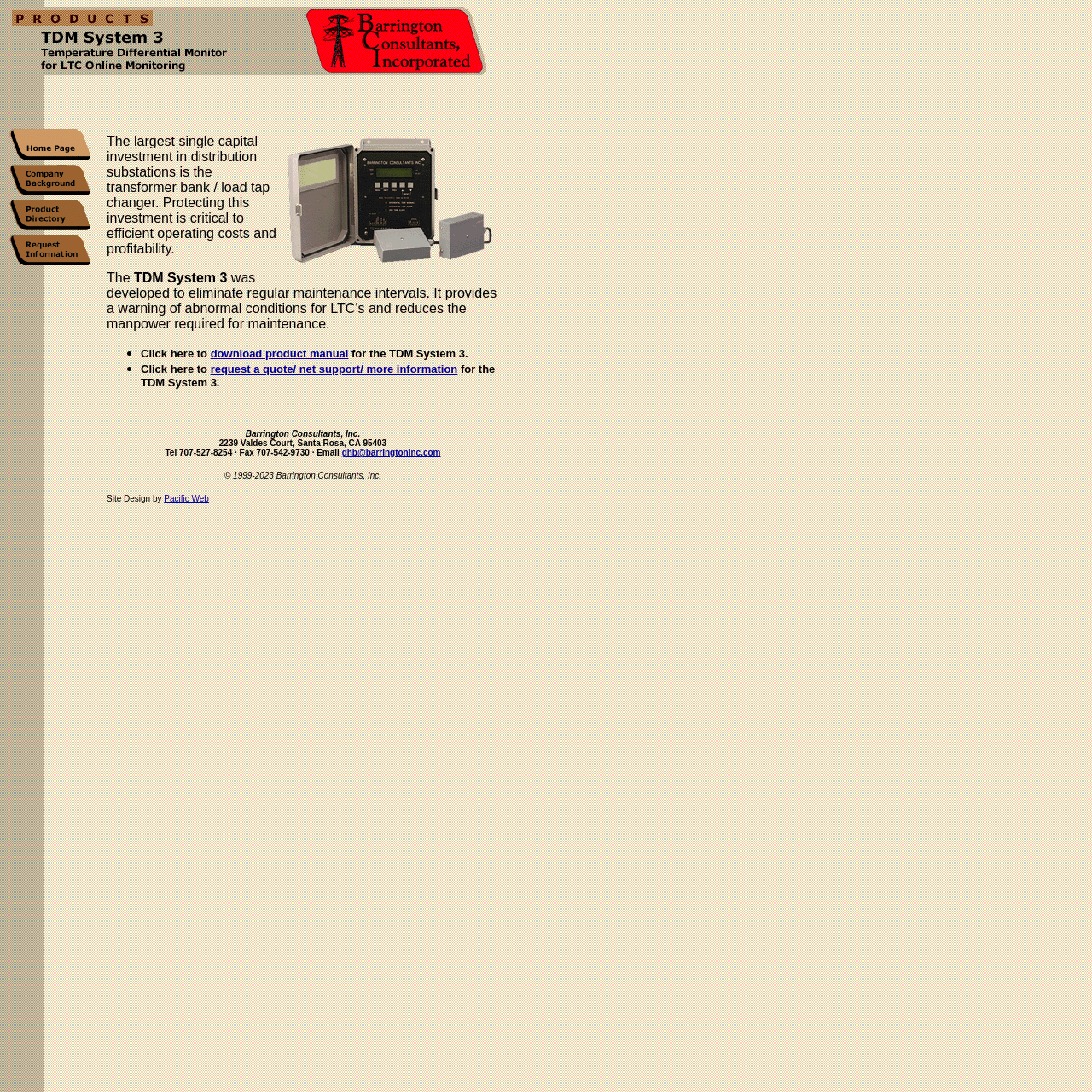Given the webpage screenshot, identify the bounding box of the UI element that matches this description: "Pacific Web".

[0.15, 0.452, 0.191, 0.461]